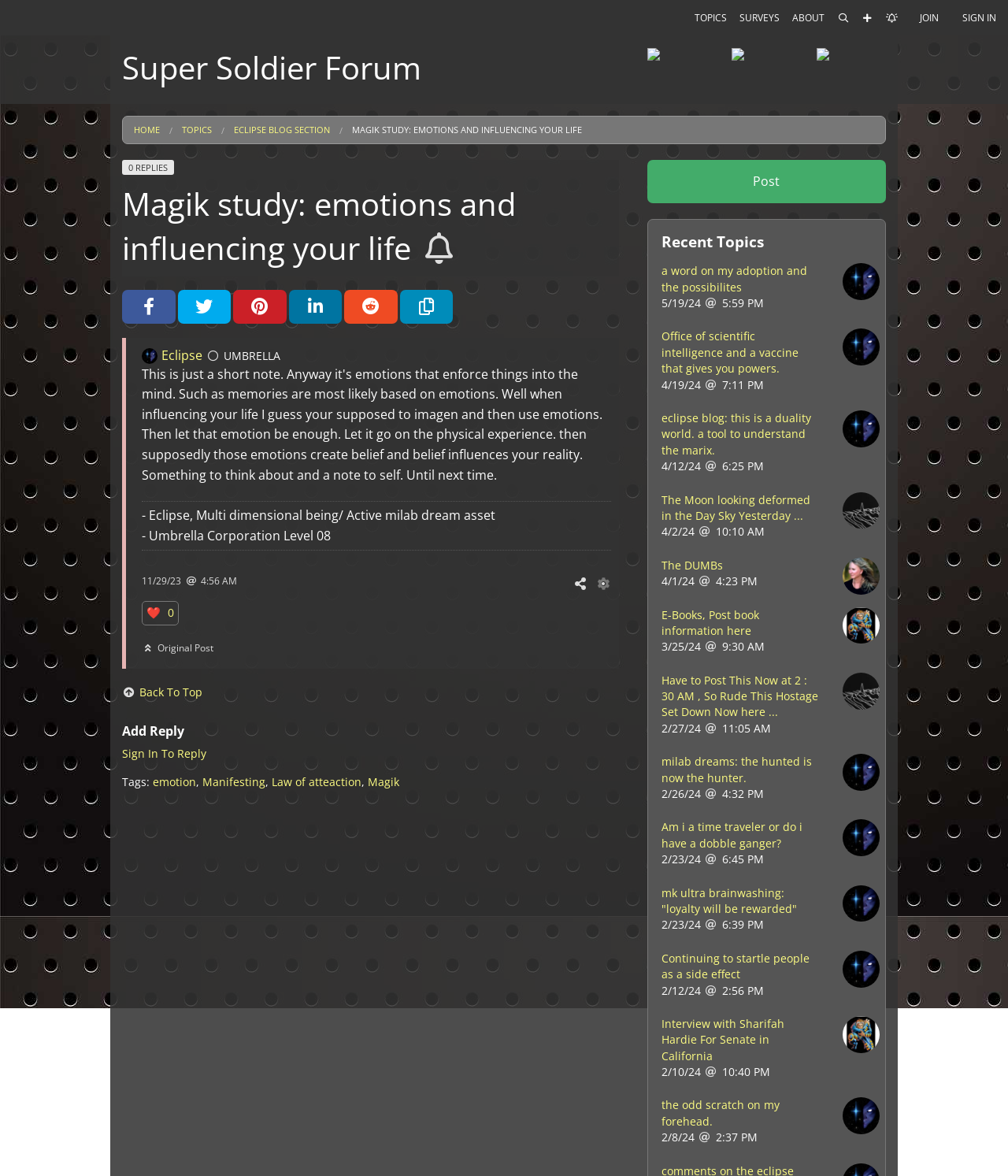Please answer the following question using a single word or phrase: 
What is the time when the original post was posted?

11/29/23 4:56 AM